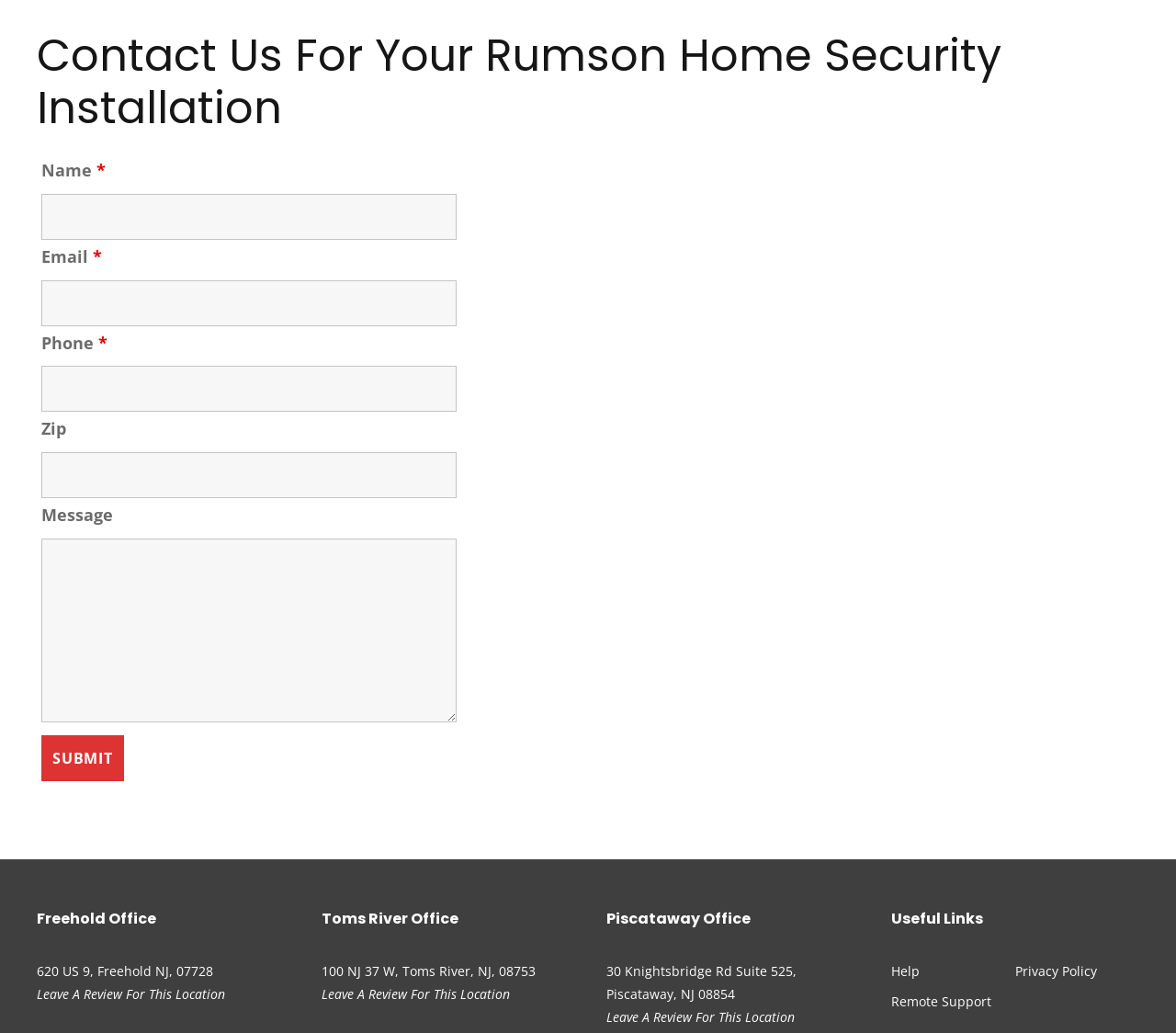Locate the bounding box coordinates of the area you need to click to fulfill this instruction: 'Enter your name'. The coordinates must be in the form of four float numbers ranging from 0 to 1: [left, top, right, bottom].

[0.035, 0.188, 0.388, 0.232]